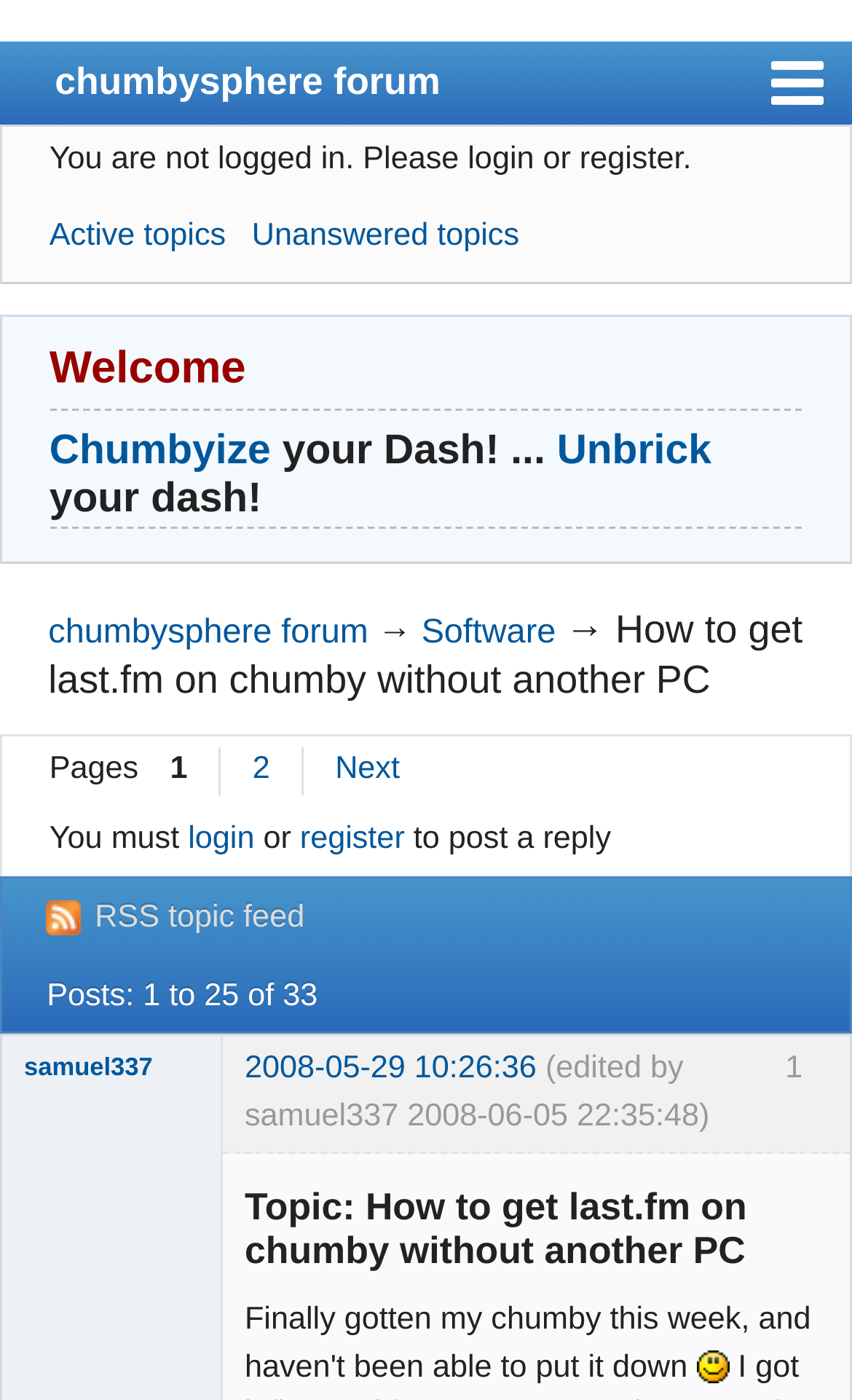For the following element description, predict the bounding box coordinates in the format (top-left x, top-left y, bottom-right x, bottom-right y). All values should be floating point numbers between 0 and 1. Description: Unanswered topics

[0.296, 0.157, 0.609, 0.182]